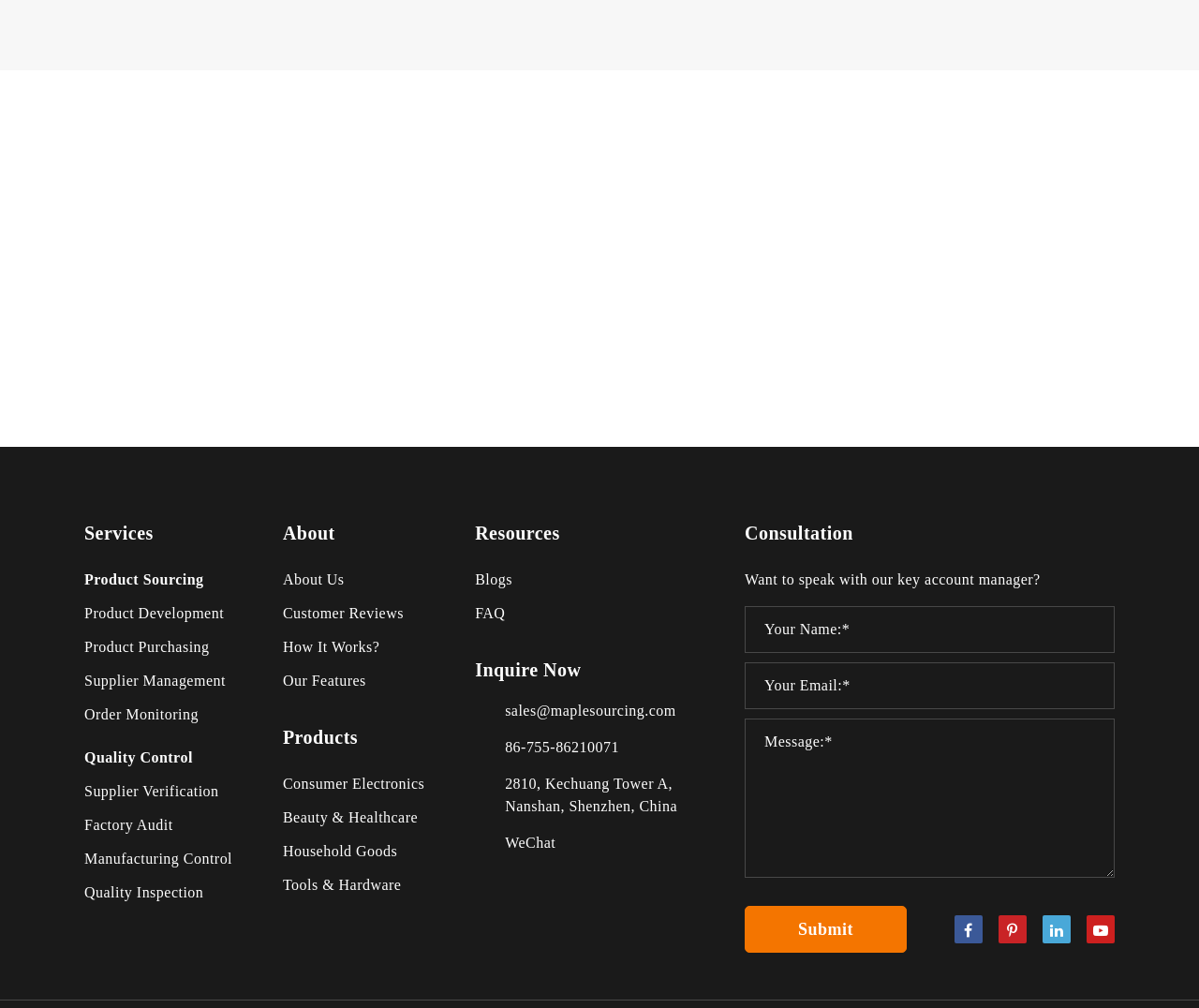Please predict the bounding box coordinates (top-left x, top-left y, bottom-right x, bottom-right y) for the UI element in the screenshot that fits the description: Beauty & Healthcare

[0.236, 0.795, 0.354, 0.828]